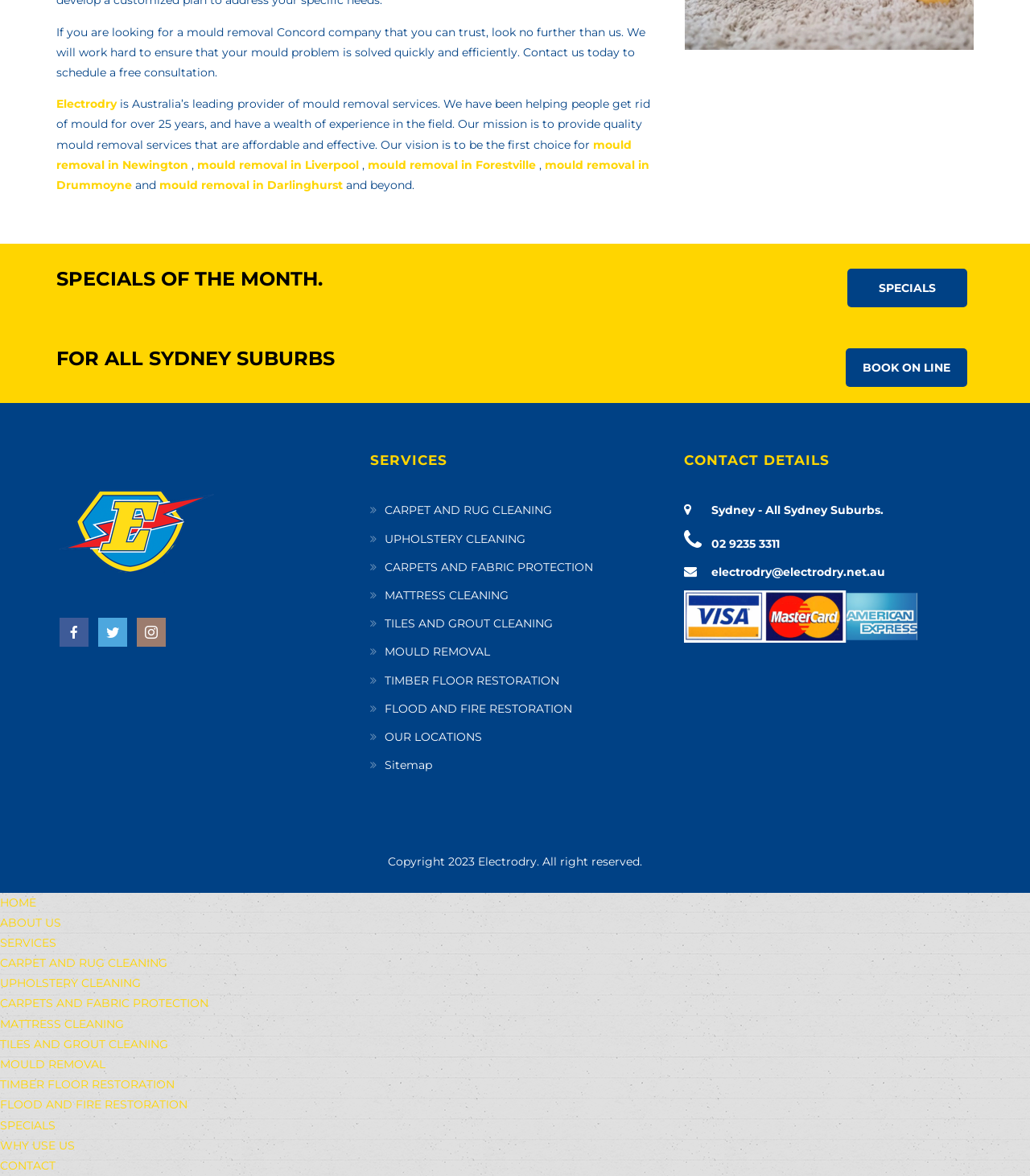Provide a thorough and detailed response to the question by examining the image: 
What is the company's location?

The StaticText element with OCR text 'Sydney - All Sydney Suburbs.' indicates that the company is located in Sydney and serves all Sydney suburbs.